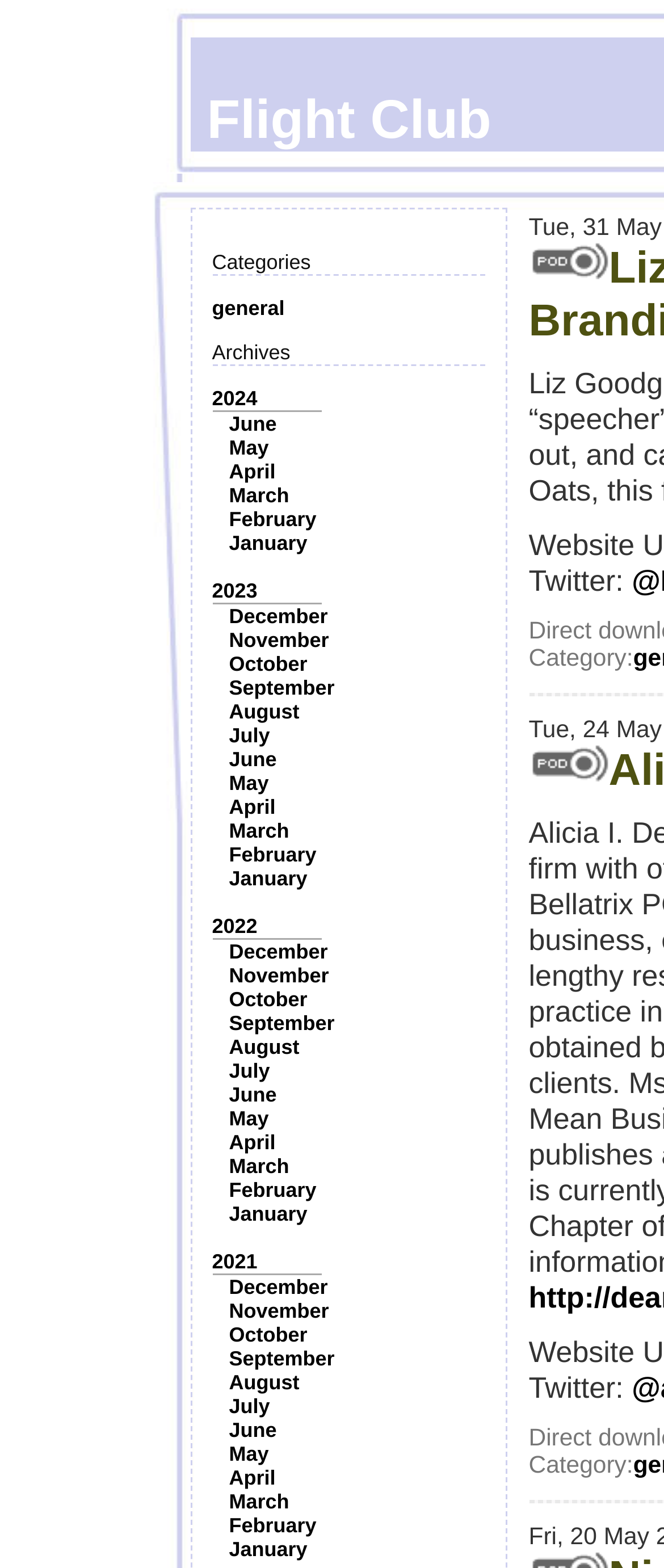What is the category section title?
Look at the image and respond with a one-word or short-phrase answer.

Categories